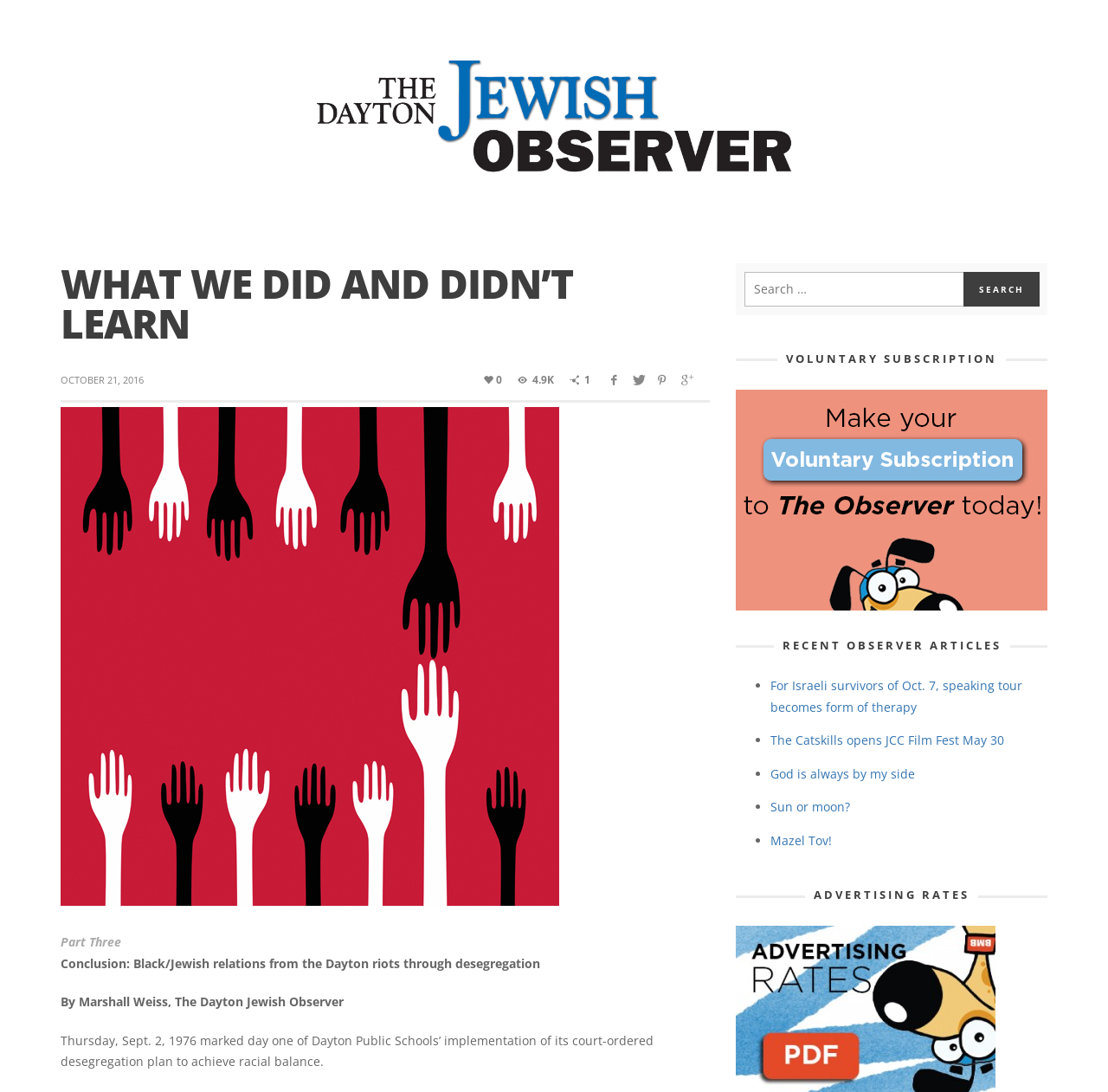Consider the image and give a detailed and elaborate answer to the question: 
What is the search button text?

The search button text can be found in the StaticText element with the text 'SEARCH' inside the button element.